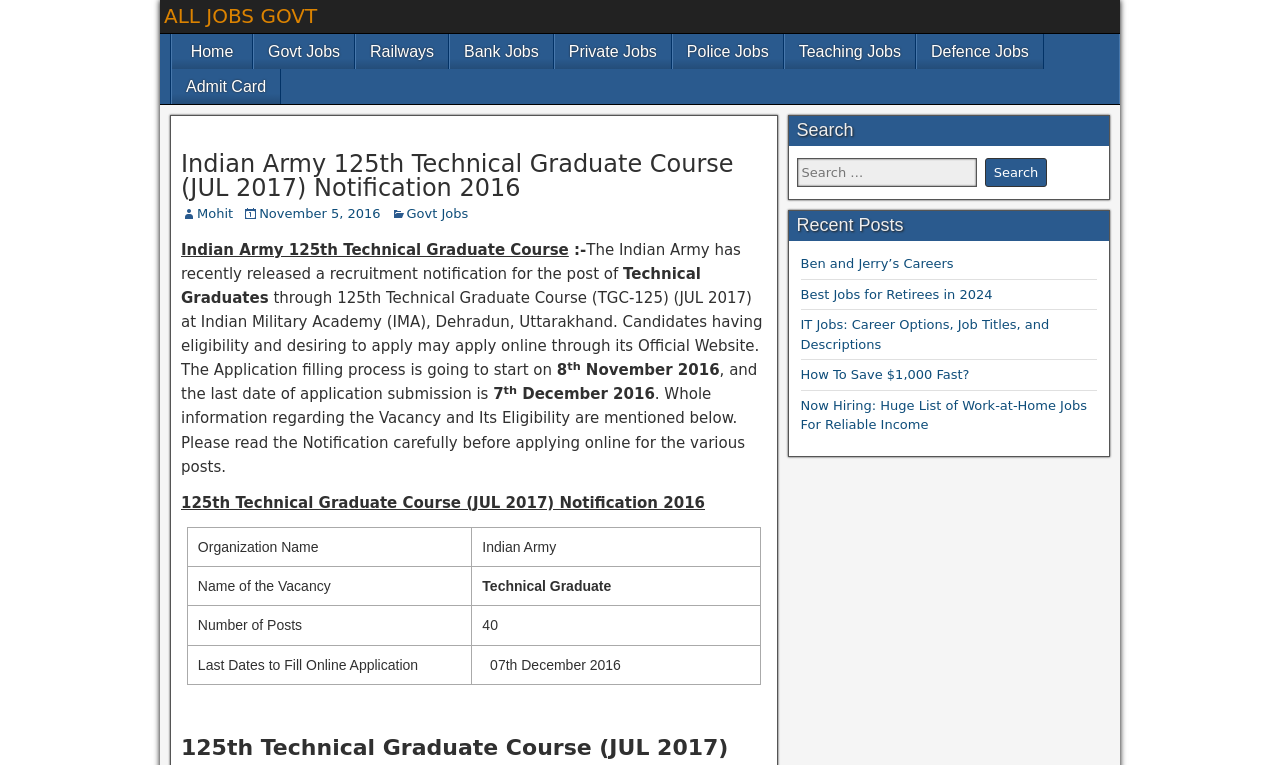Identify the bounding box coordinates of the section to be clicked to complete the task described by the following instruction: "Read the 'Indian Army 125th Technical Graduate Course' notification". The coordinates should be four float numbers between 0 and 1, formatted as [left, top, right, bottom].

[0.141, 0.199, 0.599, 0.262]